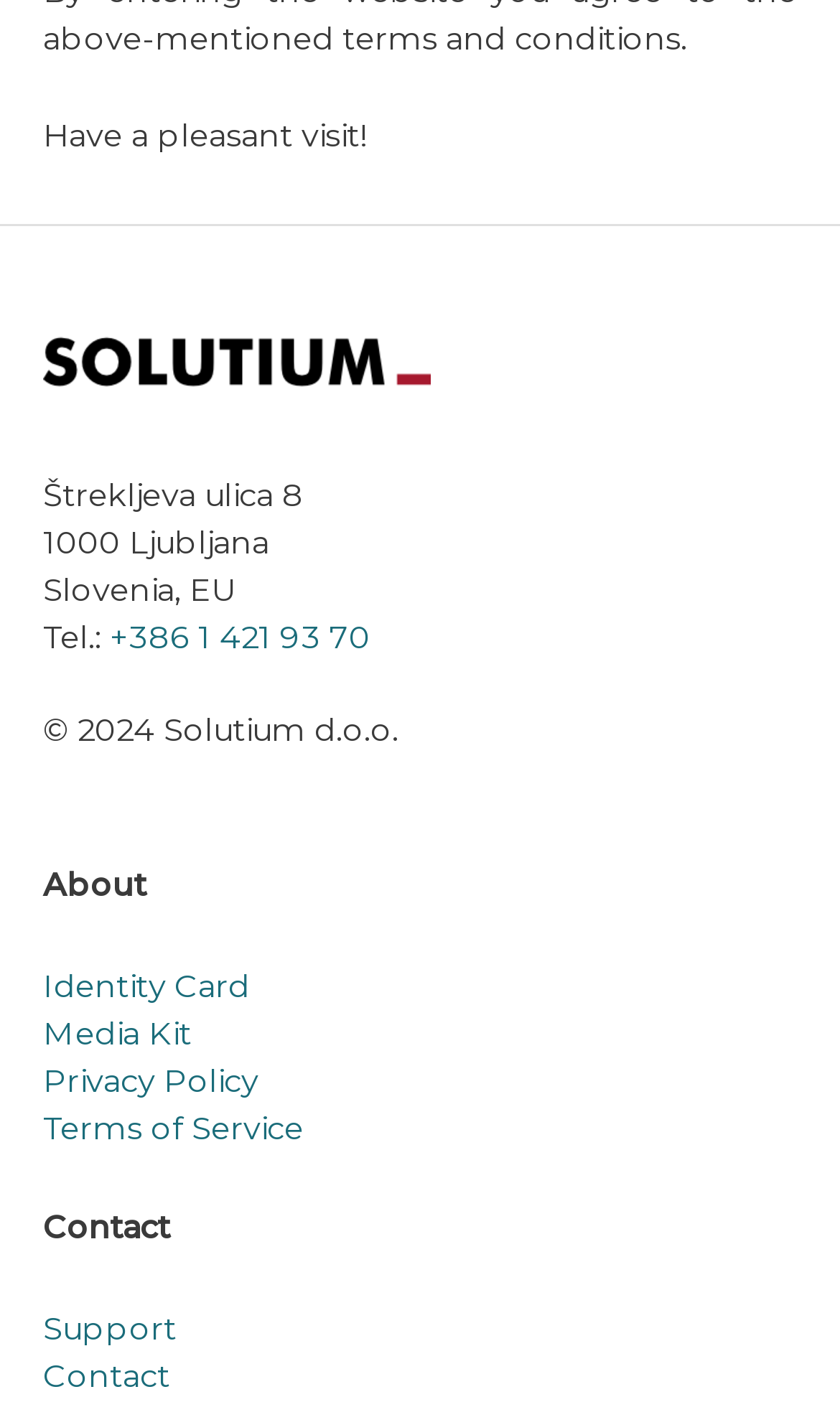Given the description "Support", determine the bounding box of the corresponding UI element.

[0.051, 0.934, 0.21, 0.962]